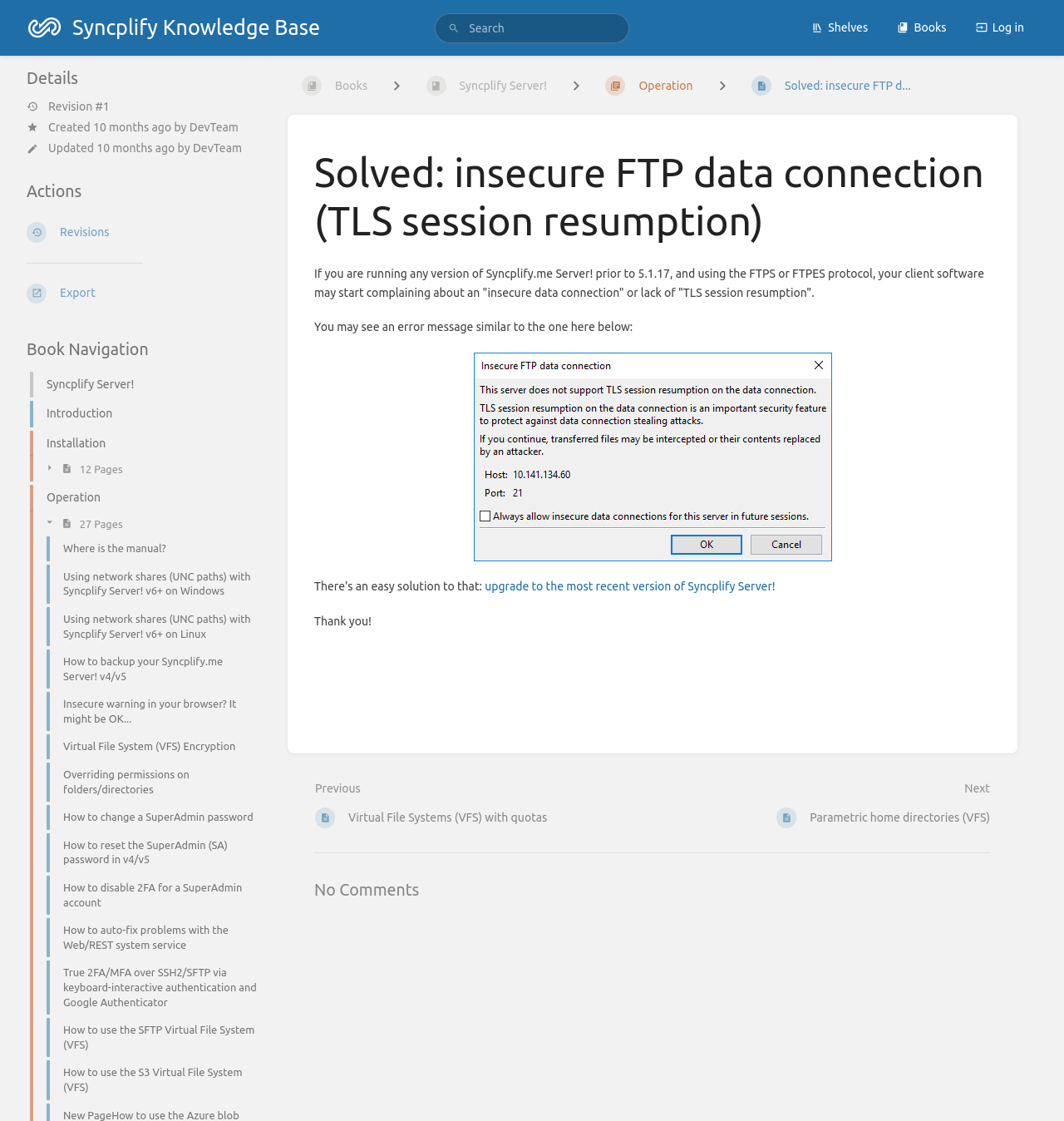What is the recommended action for users experiencing an 'insecure data connection' error?
Give a detailed response to the question by analyzing the screenshot.

The webpage suggests that users experiencing an 'insecure data connection' error should upgrade to the latest version of Syncplify Server, as indicated by the link 'upgrade to the most recent version of Syncplify Server!'.